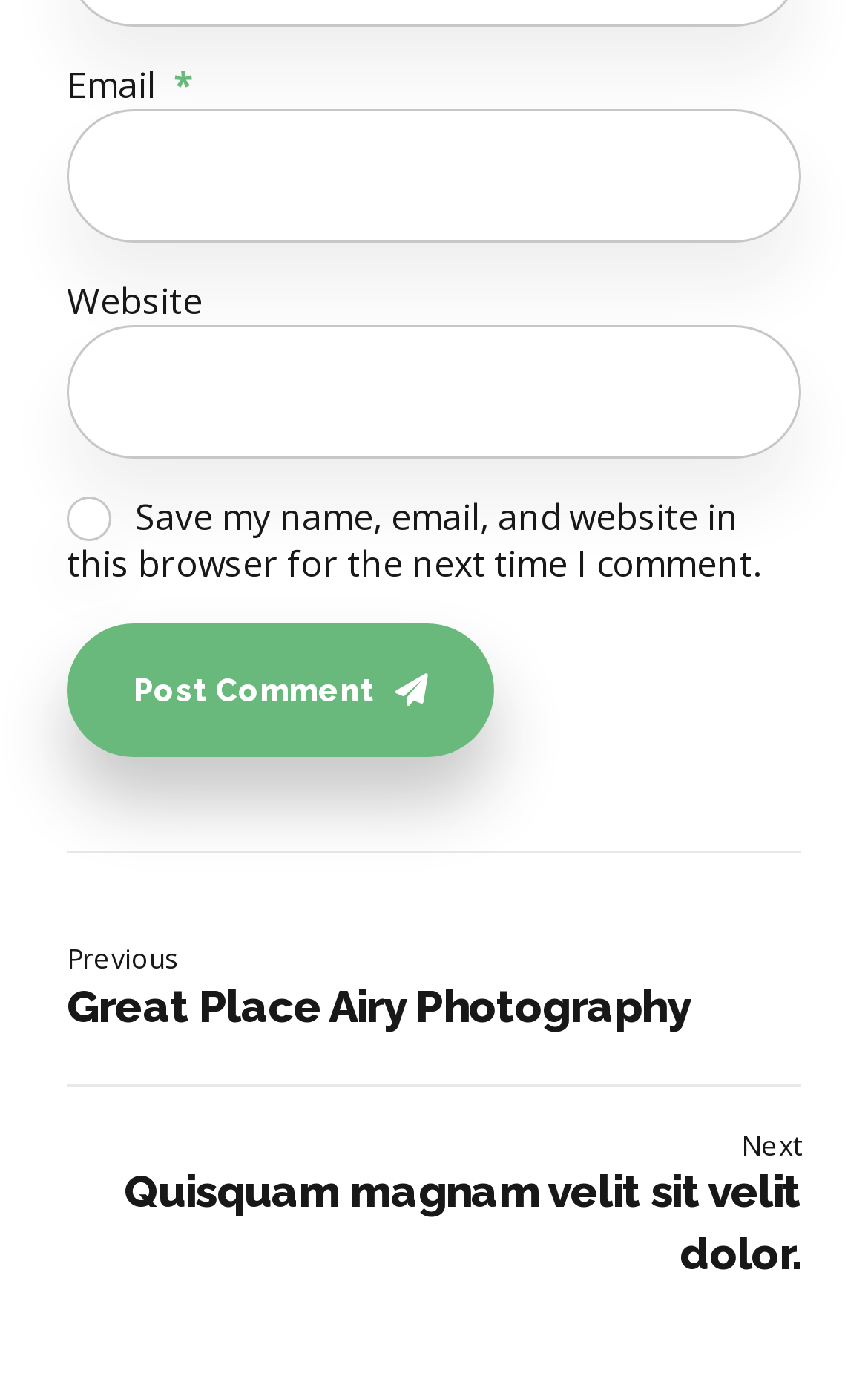Utilize the details in the image to thoroughly answer the following question: Is the website field required?

The textbox element with OCR text 'Website' has a required attribute set to False, indicating that the website field is not required.